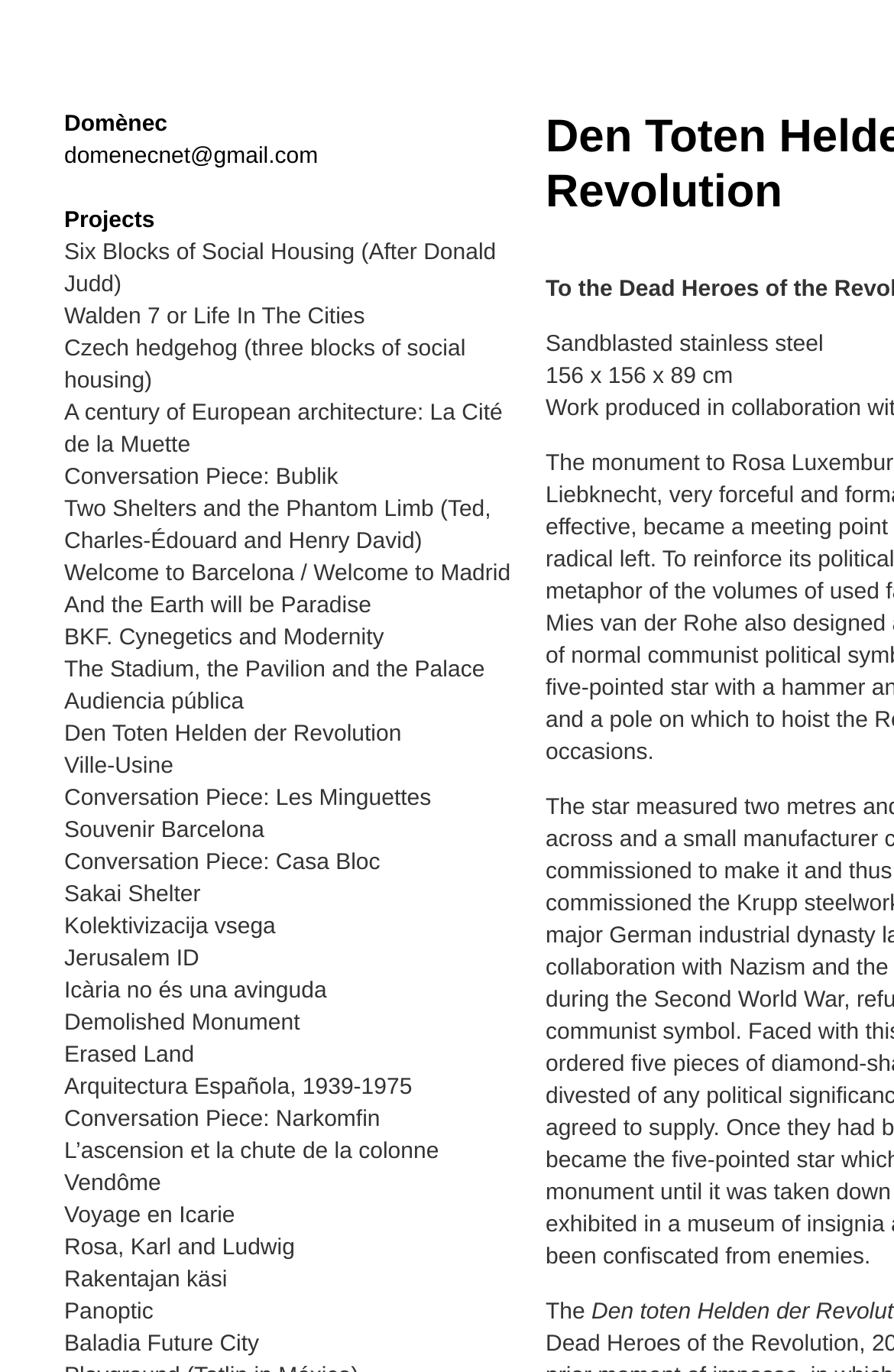Please identify the bounding box coordinates of the clickable area that will allow you to execute the instruction: "View project details of Den Toten Helden der Revolution".

[0.072, 0.526, 0.449, 0.545]